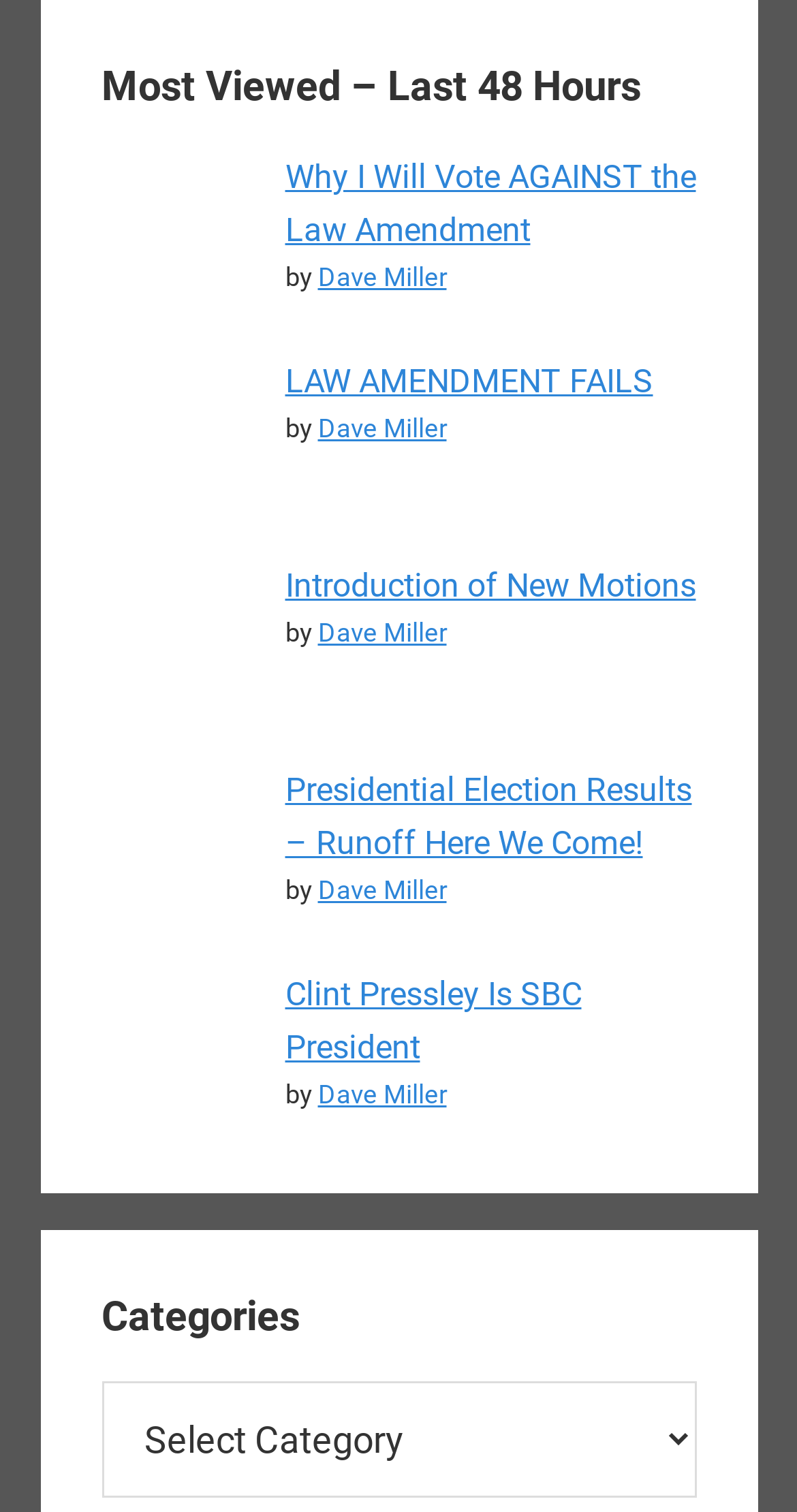What is the most viewed article in the last 48 hours?
Based on the image, respond with a single word or phrase.

Why I Will Vote AGAINST the Law Amendment